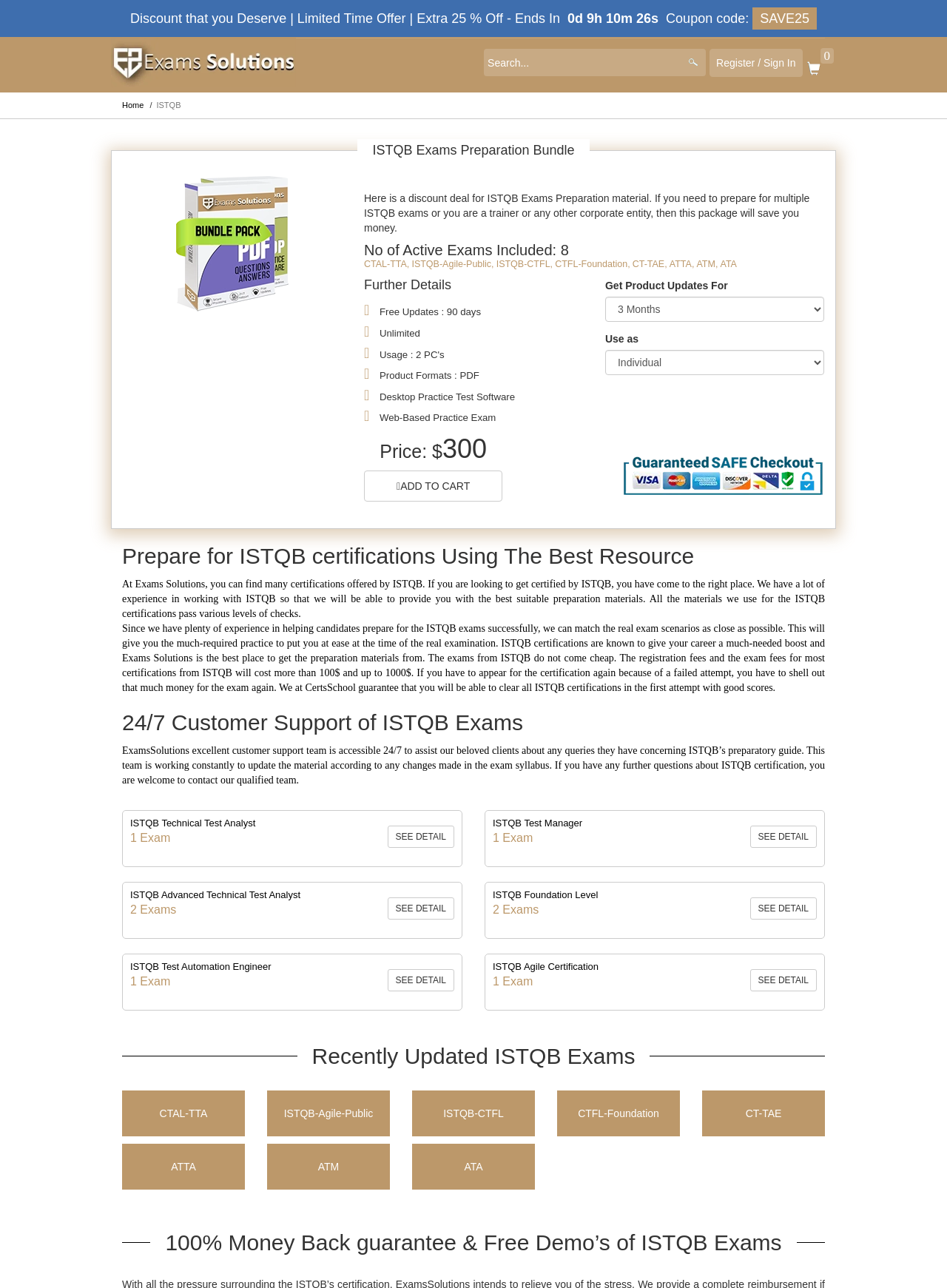How long do you get free updates for?
Using the image, provide a concise answer in one word or a short phrase.

90 days